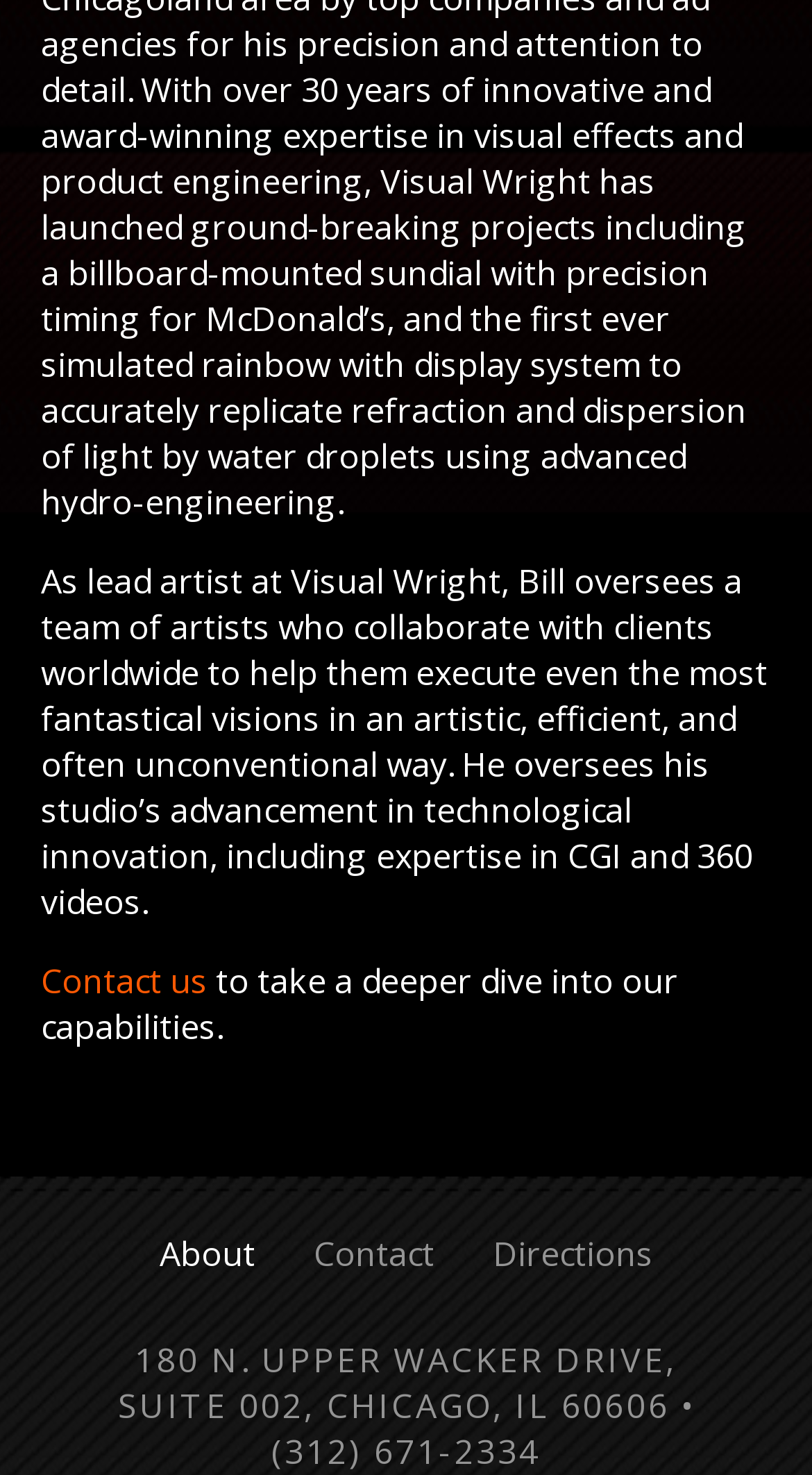Please provide a comprehensive answer to the question below using the information from the image: What is the address of Visual Wright?

The address of Visual Wright is 180 N. UPPER WACKER DRIVE, SUITE 002, CHICAGO, IL 60606, as mentioned in the StaticText element with bounding box coordinates [0.145, 0.906, 0.855, 0.999].